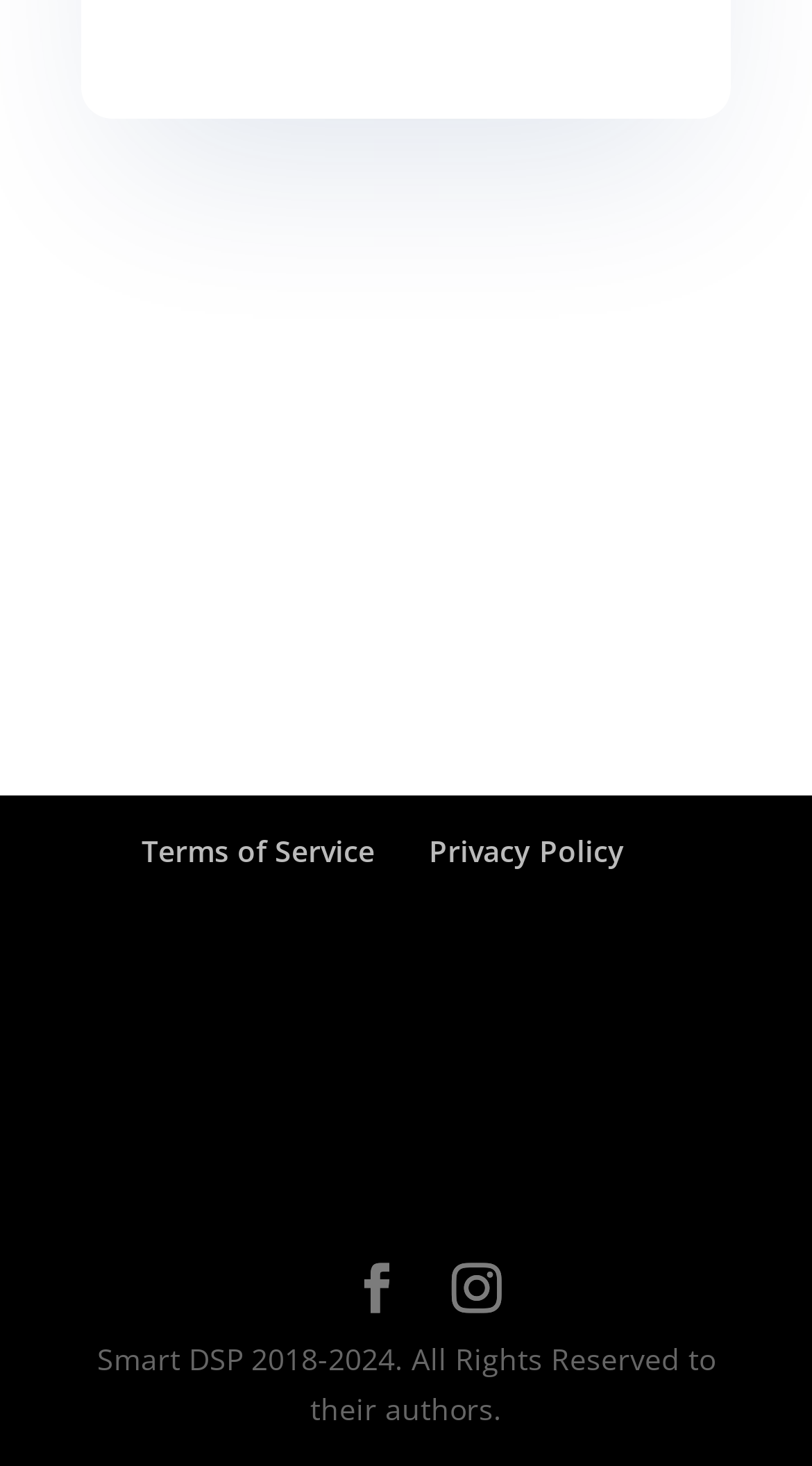How many icons are there in the footer section?
Using the visual information from the image, give a one-word or short-phrase answer.

2